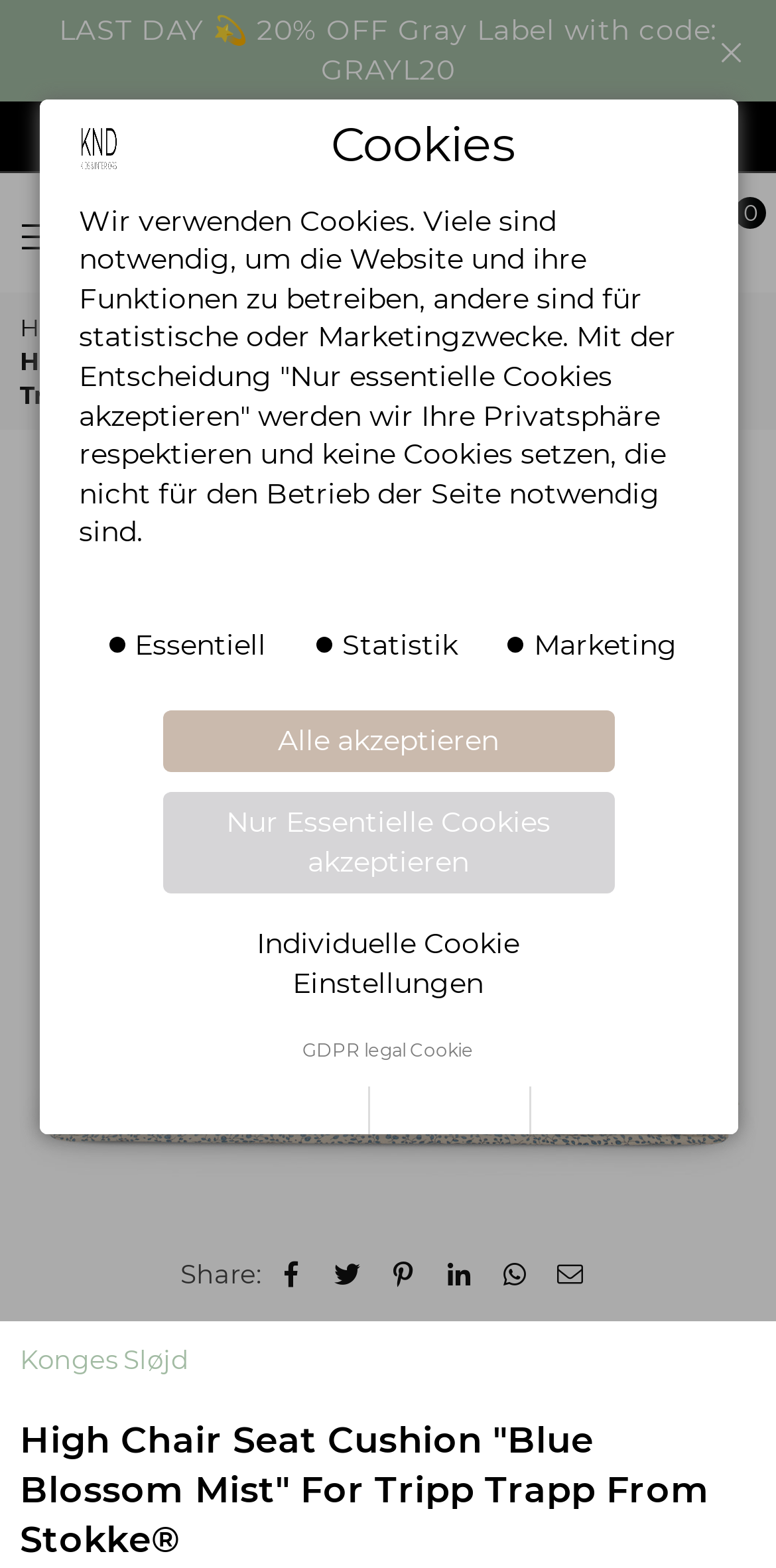Find the bounding box coordinates for the element that must be clicked to complete the instruction: "View high chair seat cushion details". The coordinates should be four float numbers between 0 and 1, indicated as [left, top, right, bottom].

[0.026, 0.221, 0.885, 0.261]